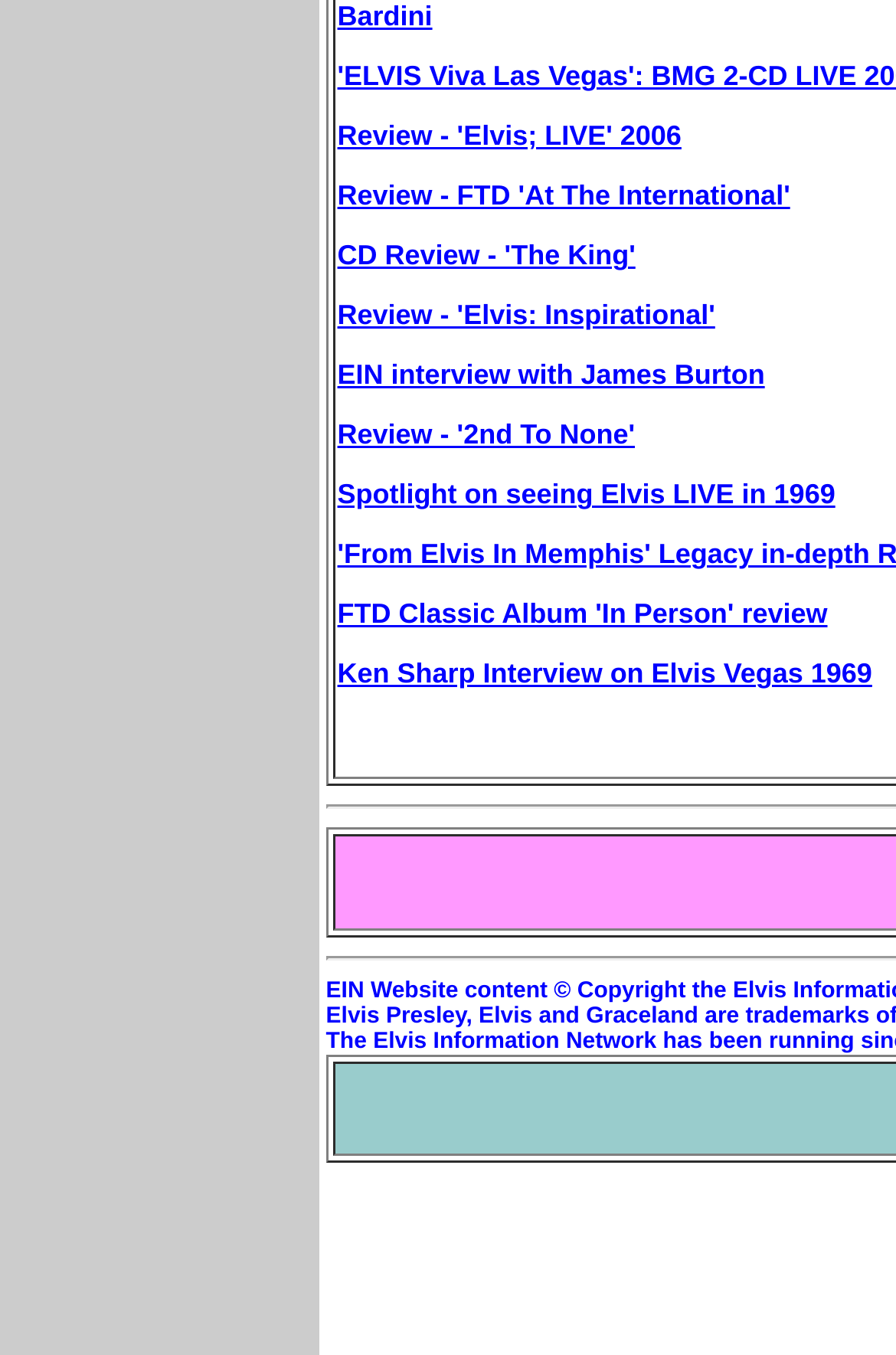Could you specify the bounding box coordinates for the clickable section to complete the following instruction: "Read review of 'Elvis; LIVE' 2006"?

[0.377, 0.089, 0.761, 0.113]